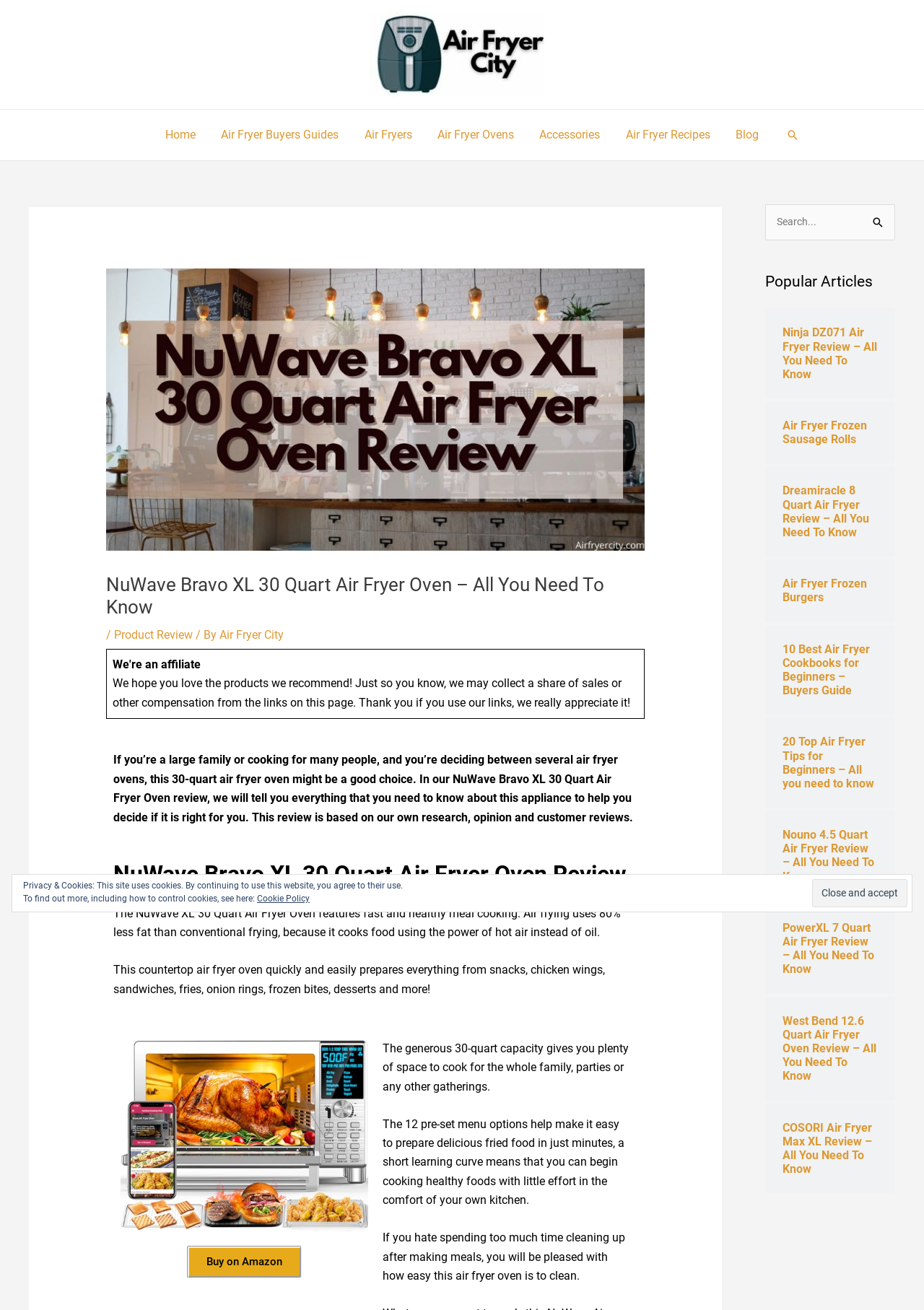Use a single word or phrase to respond to the question:
What is the primary topic of the webpage?

NuWave Bravo XL 30 Quart Air Fryer Oven